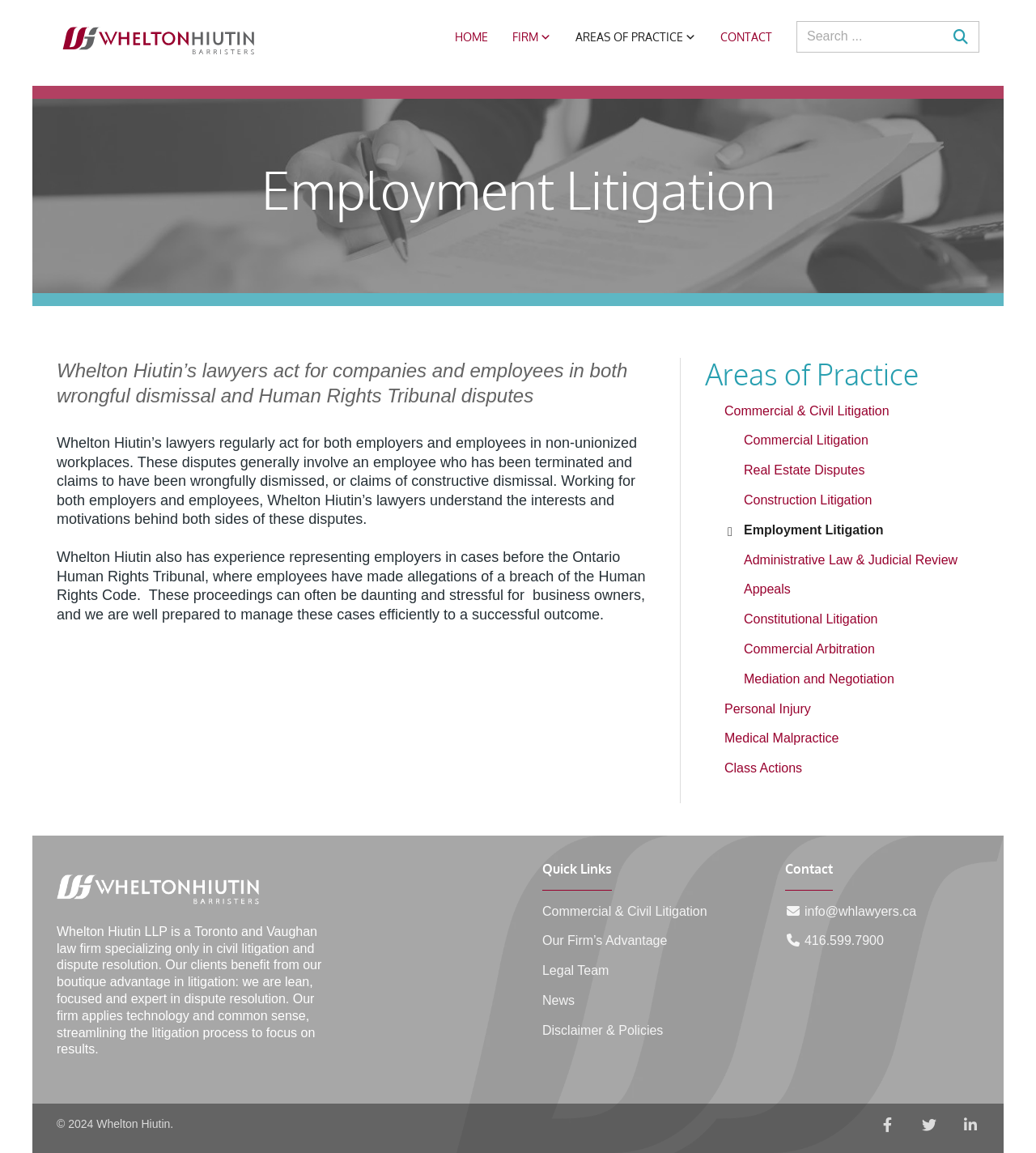Could you indicate the bounding box coordinates of the region to click in order to complete this instruction: "Click on the 'Create Account' link".

None